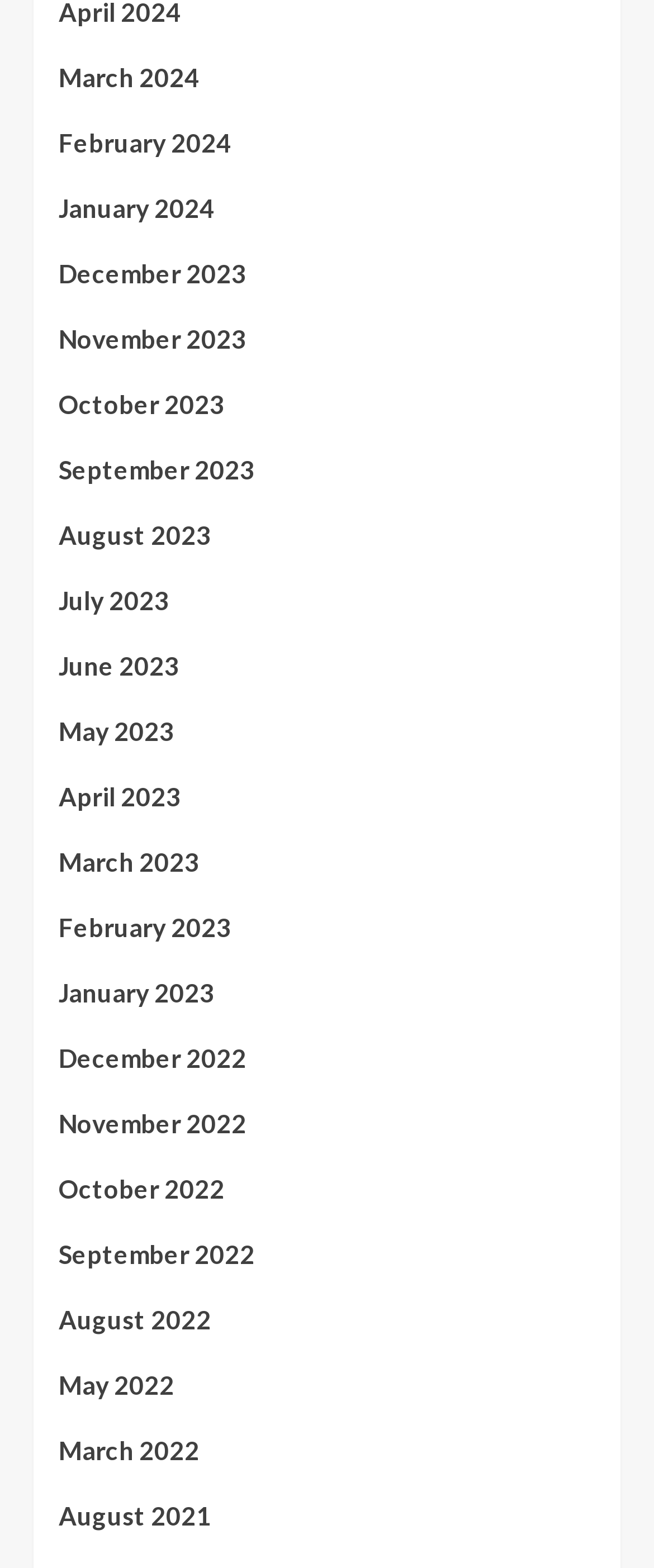How many months are listed on the webpage?
By examining the image, provide a one-word or phrase answer.

24